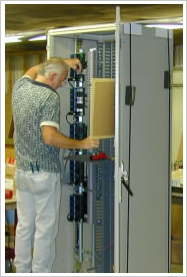Offer a detailed explanation of what is happening in the image.

The image depicts a technician working diligently on an electrical control panel within a spacious workshop environment. The man, dressed in a patterned shirt and white pants, is focused on arranging and connecting components inside a large, vertical enclosure. This setup highlights the intricate nature of electrical assembly, showcasing the technician's expertise and attention to detail. The workshop appears well-lit and organized, reflecting a modern and clean working environment that aligns with the employment opportunities offered by Control 7, Inc. The scene emphasizes the company's commitment to providing a productive space for employees, making it an appealing choice for those seeking to advance their careers in electrical wiring and control systems.